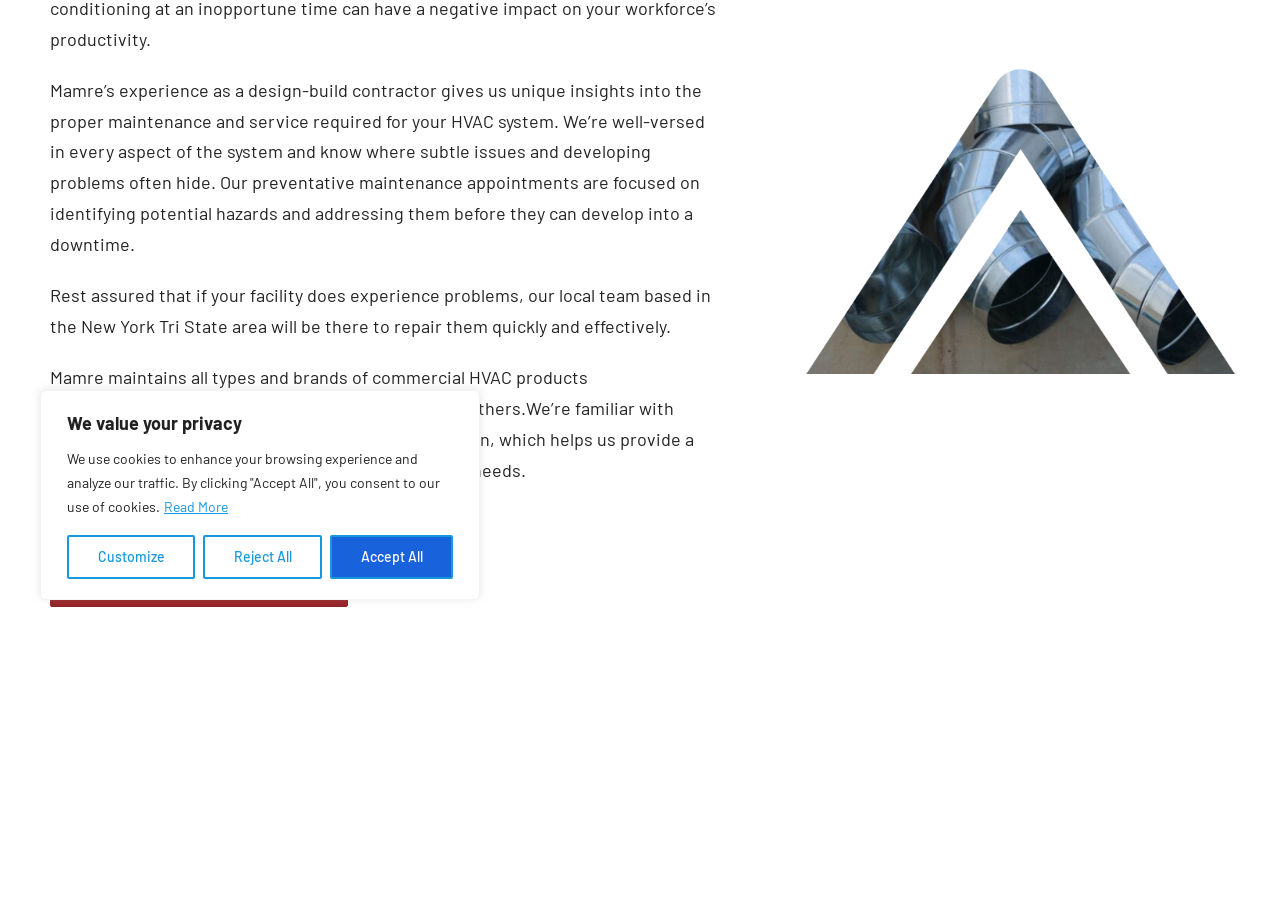Locate the bounding box of the UI element defined by this description: "Read More". The coordinates should be given as four float numbers between 0 and 1, formatted as [left, top, right, bottom].

[0.127, 0.547, 0.179, 0.568]